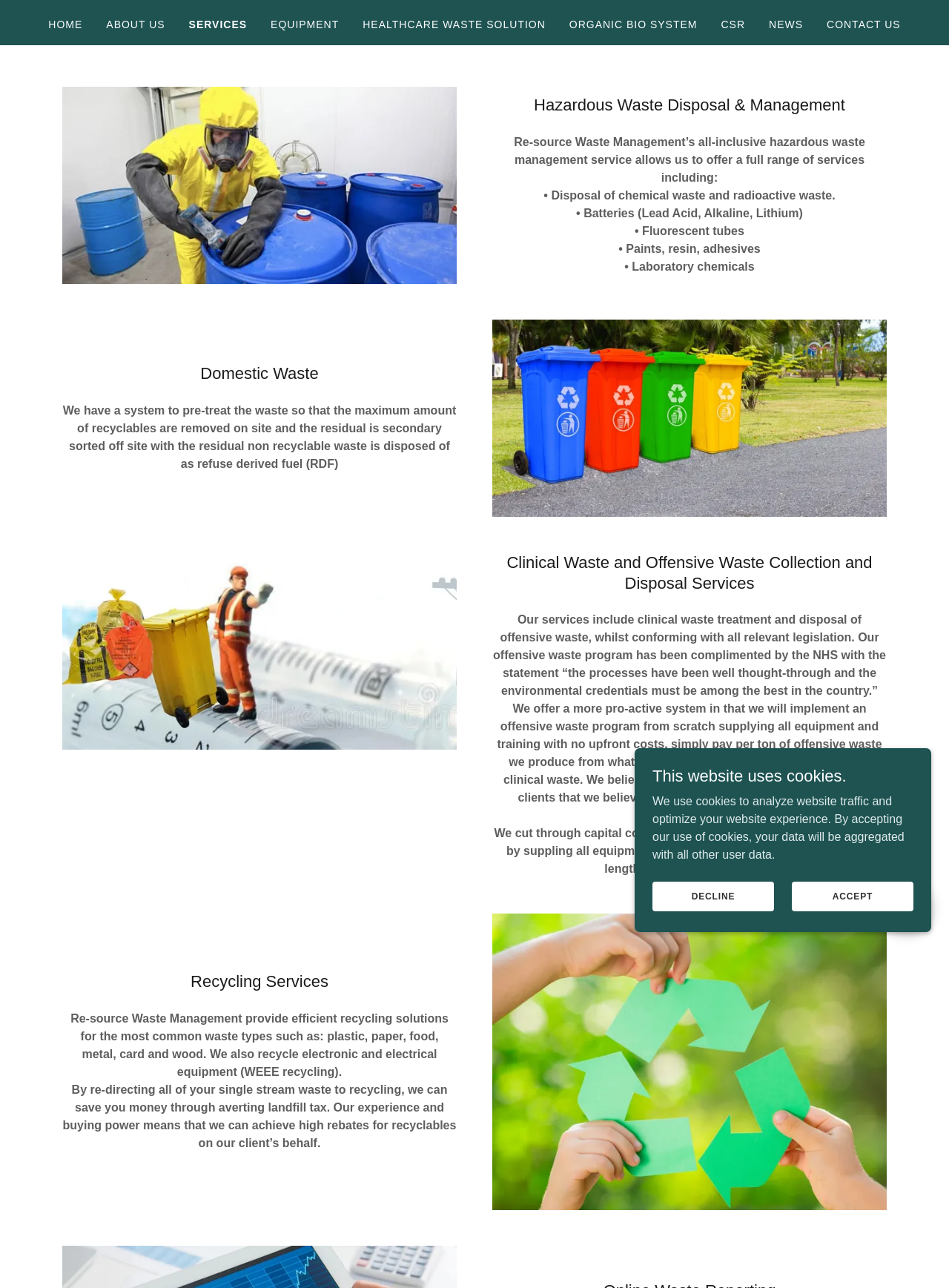Identify the bounding box coordinates of the part that should be clicked to carry out this instruction: "Get help from CASLPO".

None